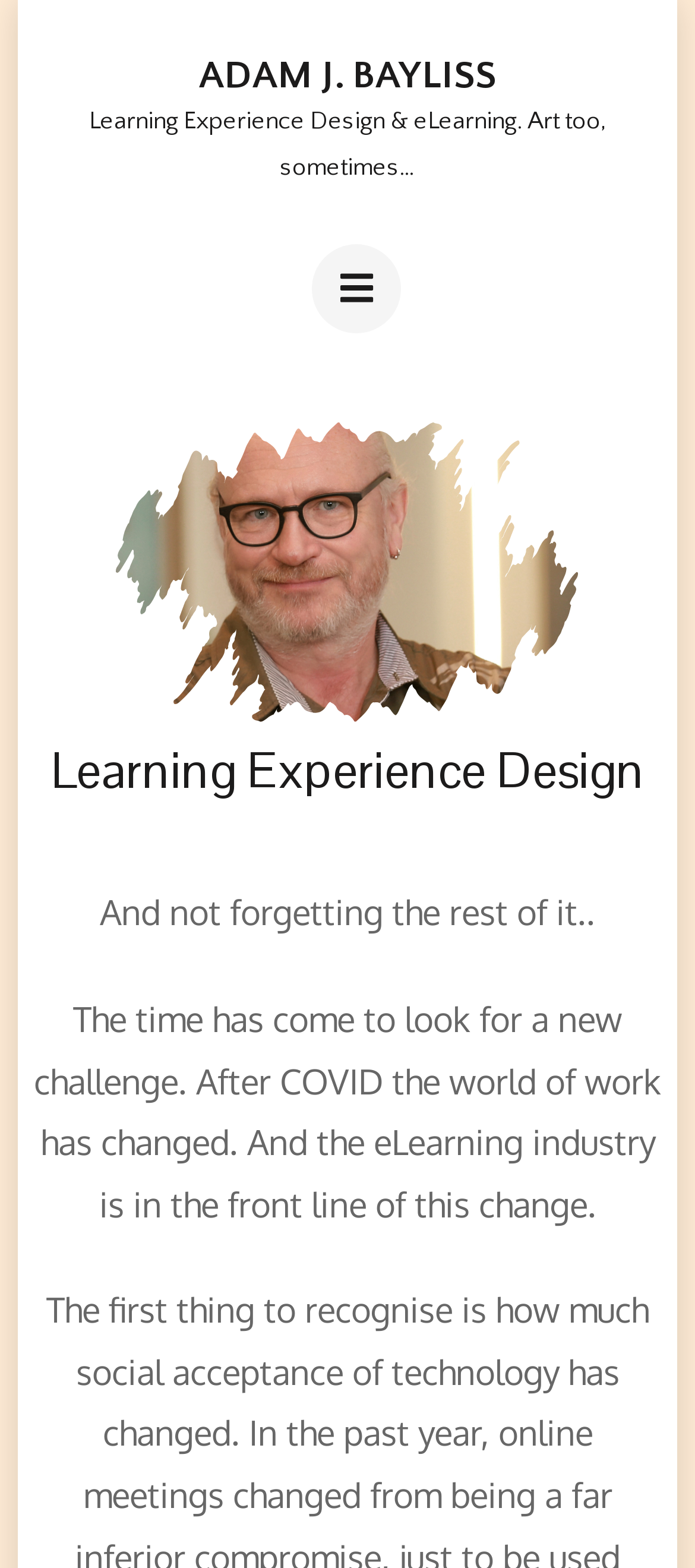Provide a one-word or brief phrase answer to the question:
What is the profession of the person mentioned?

Learning Experience Designer